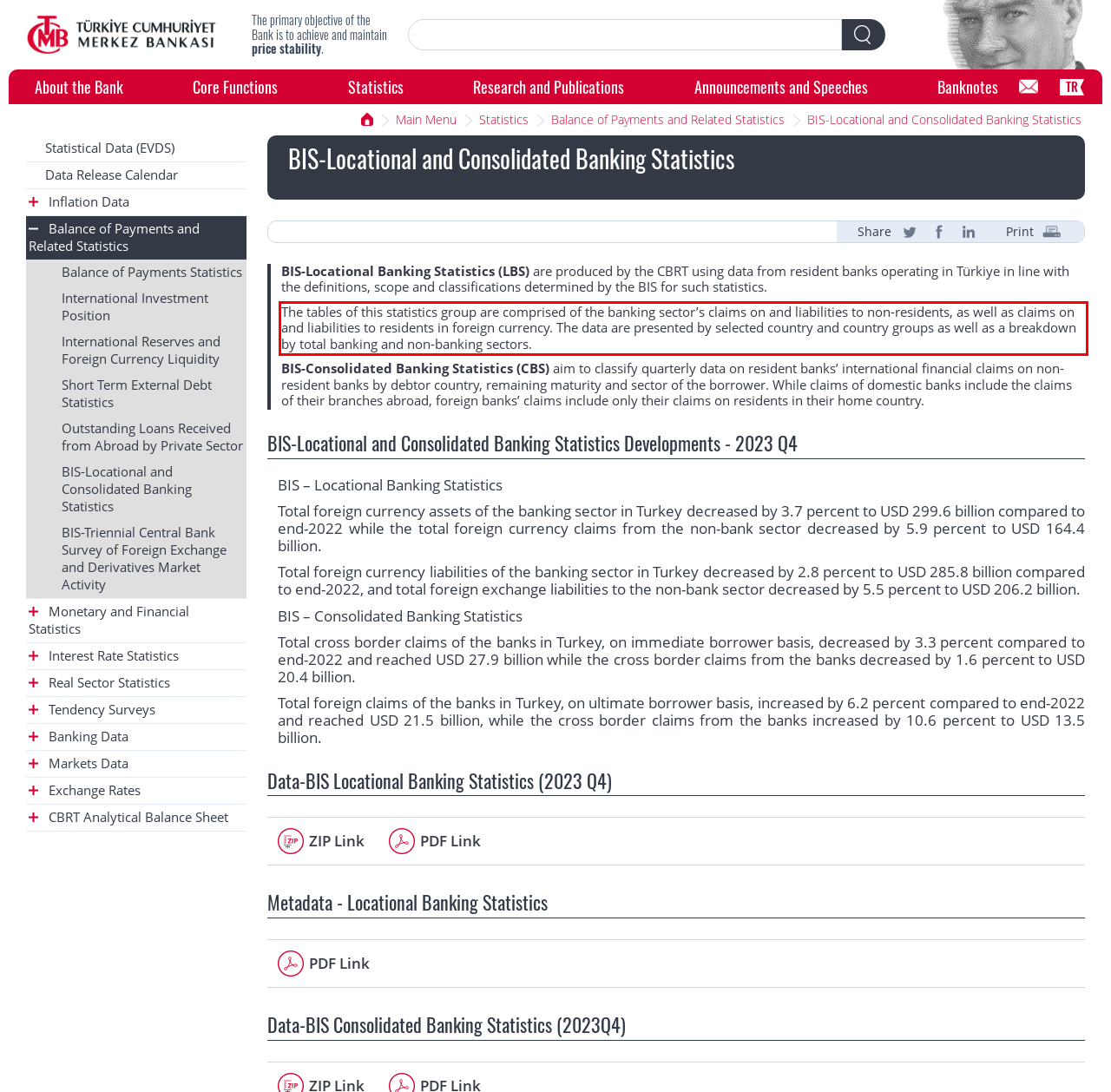Please examine the webpage screenshot containing a red bounding box and use OCR to recognize and output the text inside the red bounding box.

The tables of this statistics group are comprised of the banking sector’s claims on and liabilities to non-residents, as well as claims on and liabilities to residents in foreign currency. The data are presented by selected country and country groups as well as a breakdown by total banking and non-banking sectors.